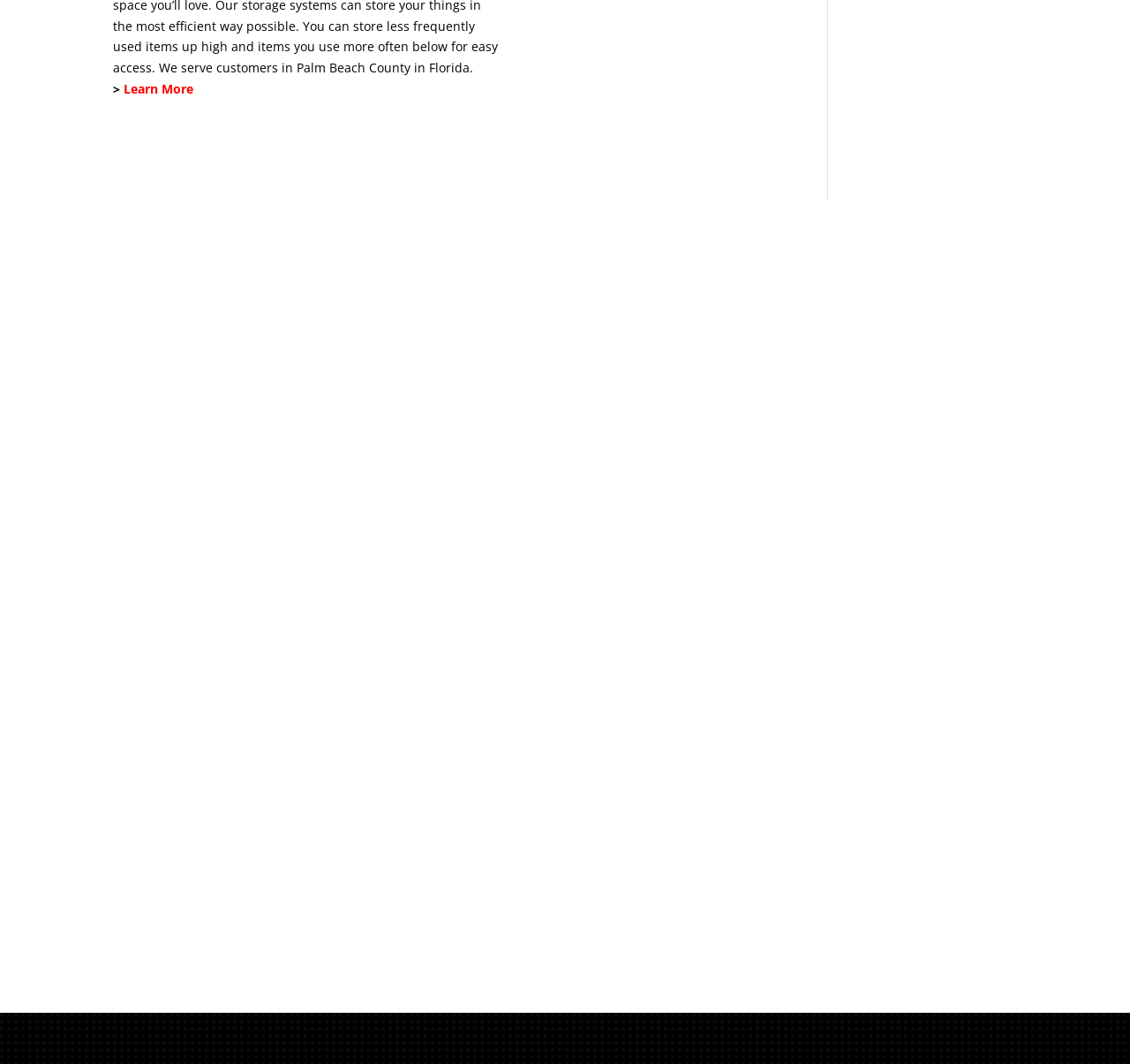How many links are in the 'Quick Links' section?
From the image, respond using a single word or phrase.

9